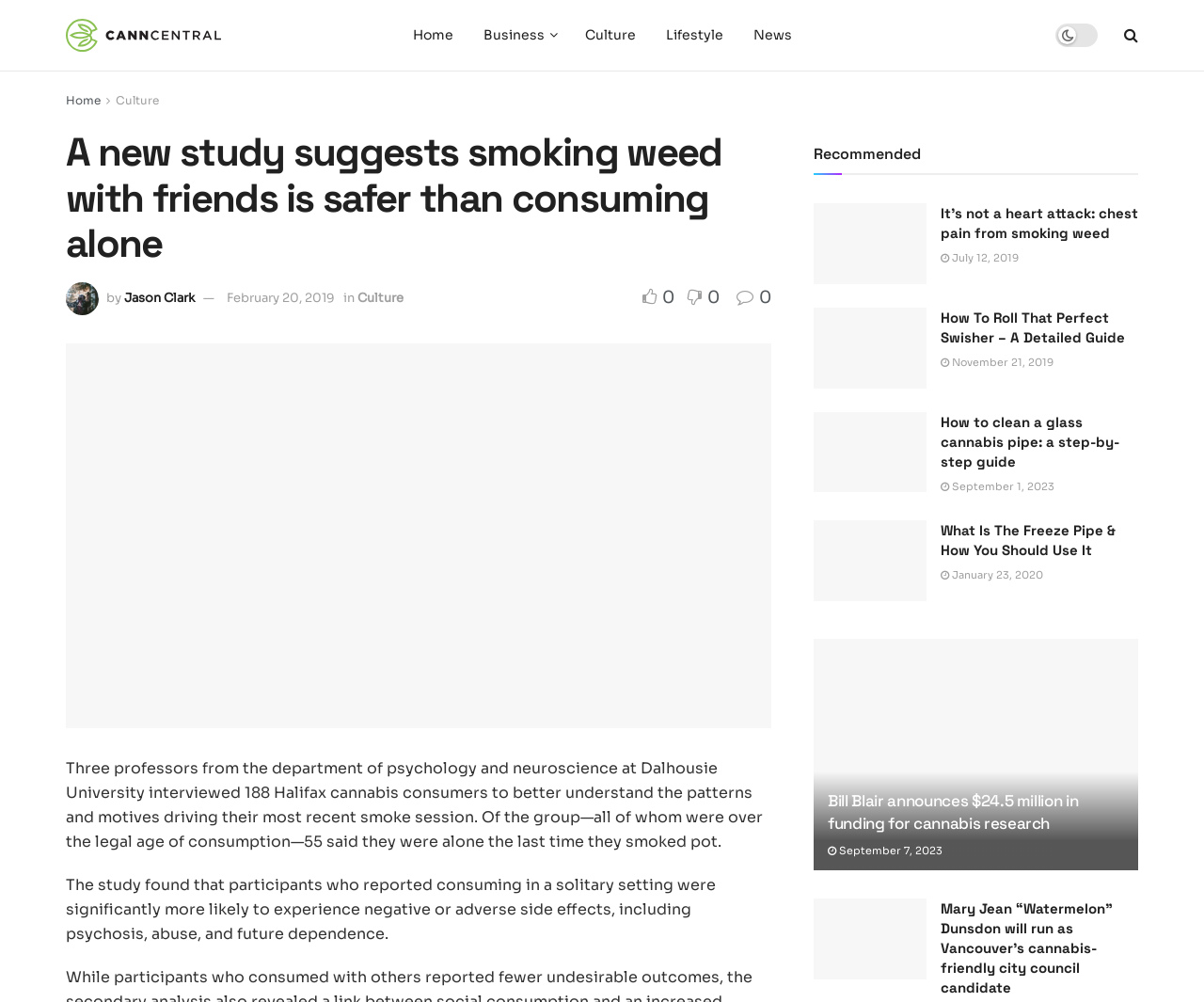Describe every aspect of the webpage in a detailed manner.

This webpage is an article from CannCentral Magazine, with the title "A new study suggests smoking weed with friends is safer than consuming alone". The top section of the page features a navigation menu with links to "Home", "Business", "Culture", "Lifestyle", and "News". There is also a search icon and a CannCentral logo on the top right corner.

Below the navigation menu, there is a heading with the article title, accompanied by an image of Jason Clark, the author of the article. The article is divided into two main sections. The first section discusses the study, which found that participants who consumed cannabis alone were more likely to experience negative side effects. The text is written in a clear and concise manner, with short paragraphs and no images.

The second section of the article is a "Recommended" section, which features four articles with links and images. Each article has a heading, a brief summary, and a link to read more. The articles are arranged in a grid layout, with two columns and four rows. The topics of the recommended articles range from the effects of cannabis on the heart to guides on how to clean a glass cannabis pipe and how to use a freeze pipe.

Overall, the webpage has a clean and organized layout, with a clear hierarchy of information and easy-to-read text. The use of images and headings helps to break up the content and make it more engaging for the reader.